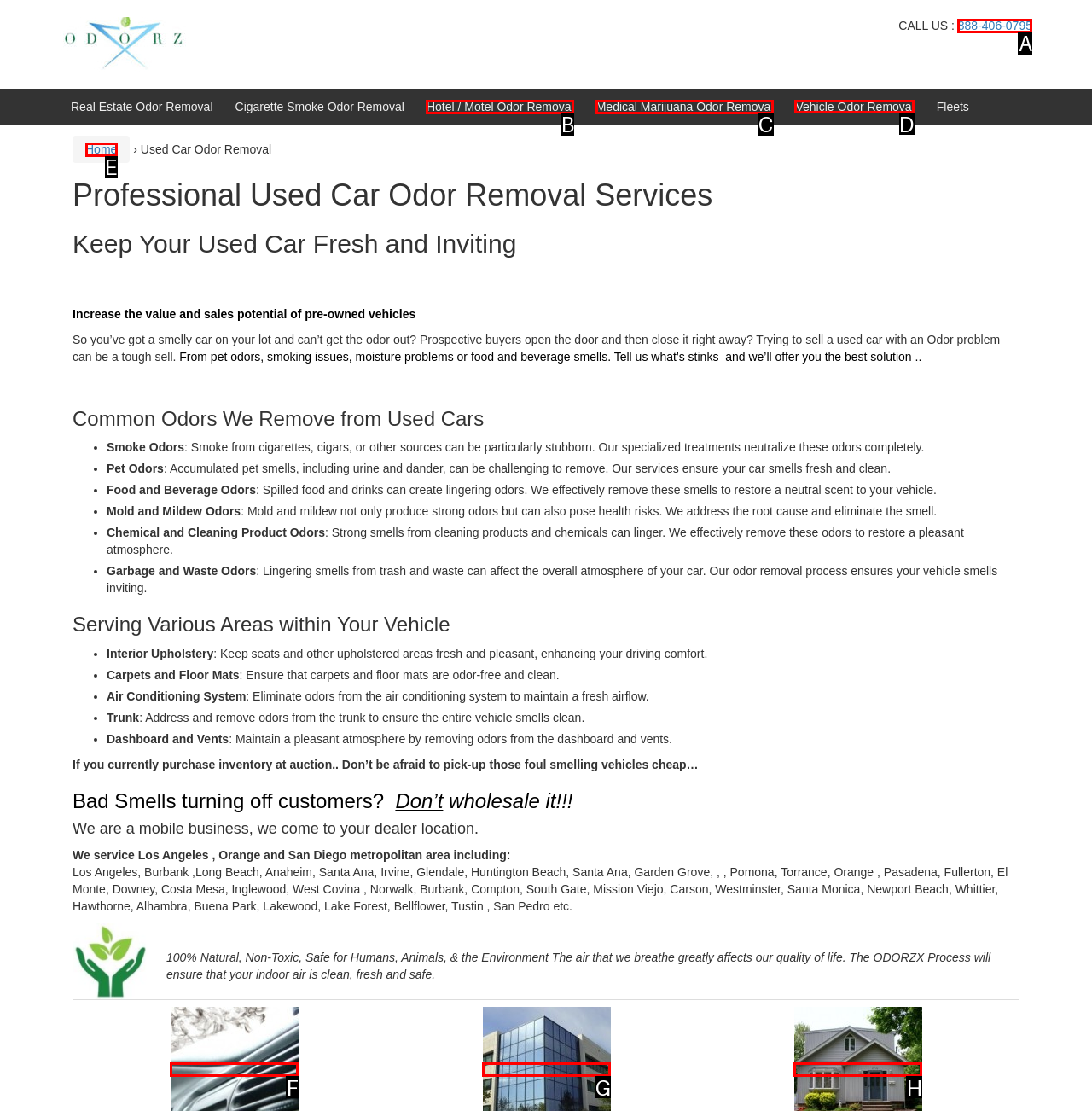From the given options, indicate the letter that corresponds to the action needed to complete this task: Learn more about 'Vehicle Odor Removal'. Respond with only the letter.

D